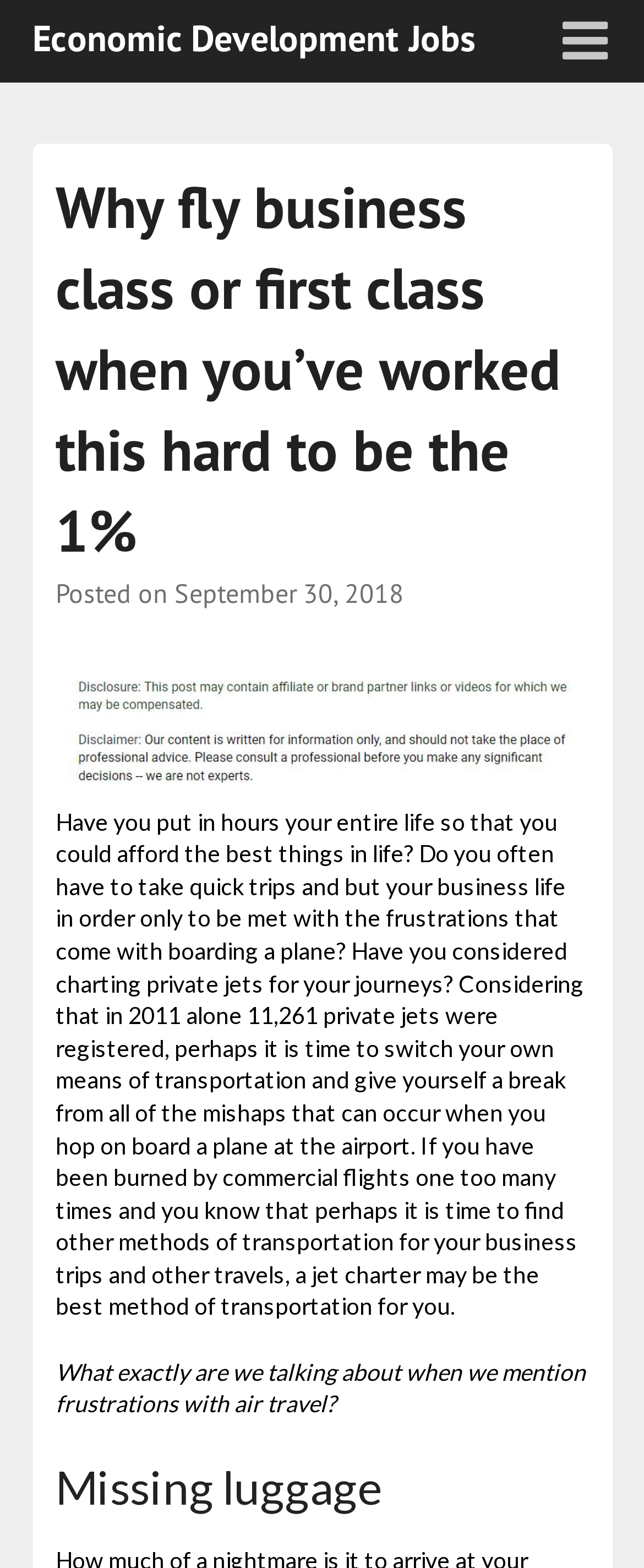What is the topic of the article?
Using the image as a reference, answer the question with a short word or phrase.

Private jet chartering